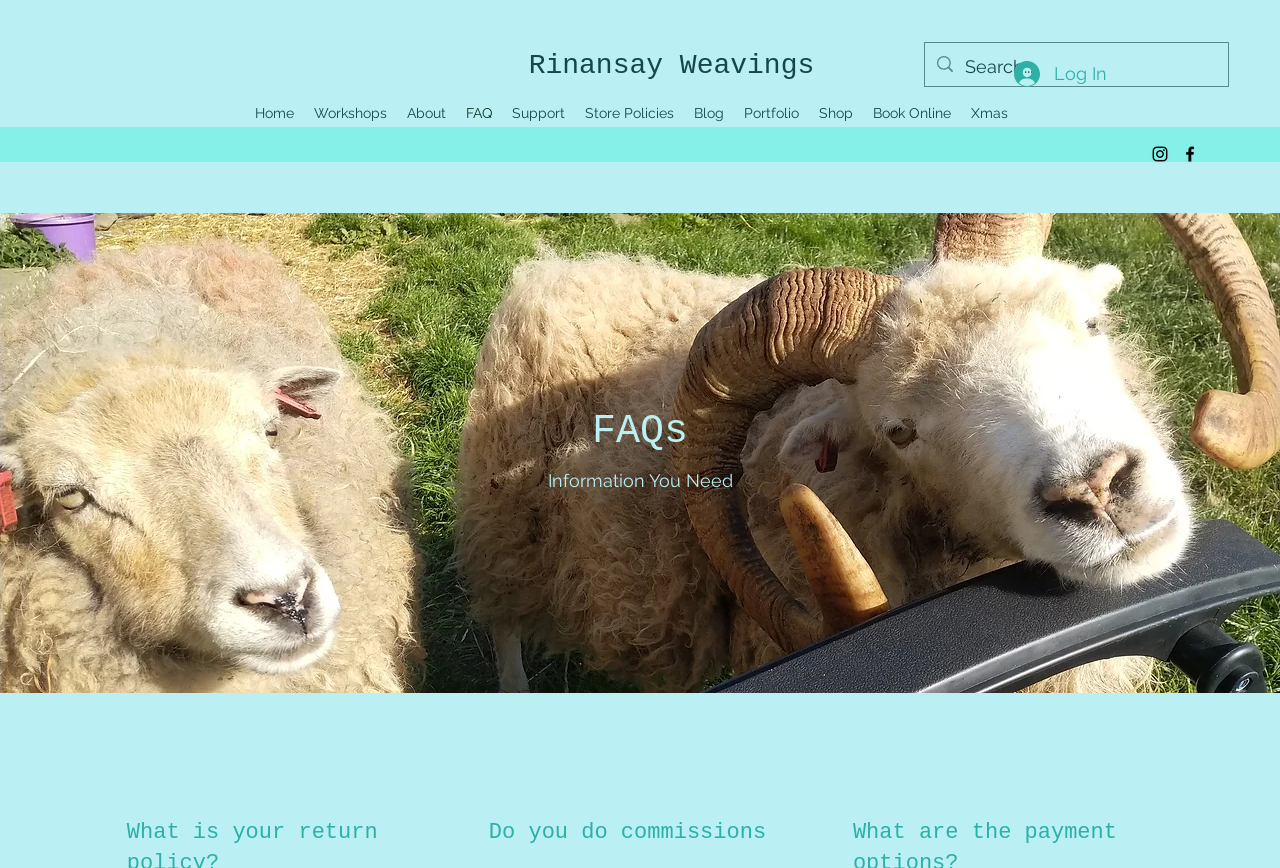Using the information in the image, give a detailed answer to the following question: What is the main topic of the current page?

The main topic of the current page is FAQs, as indicated by the heading element 'FAQs' and the static text element 'Information You Need'.